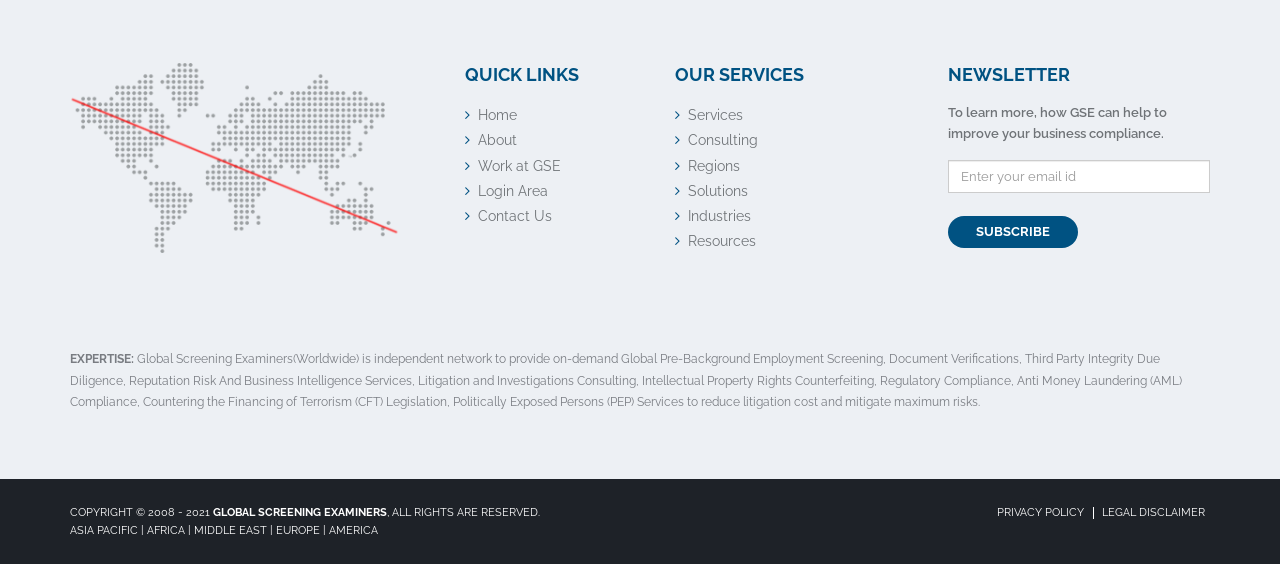Given the element description GLOBAL SCREENING EXAMINERS, specify the bounding box coordinates of the corresponding UI element in the format (top-left x, top-left y, bottom-right x, bottom-right y). All values must be between 0 and 1.

[0.166, 0.897, 0.302, 0.92]